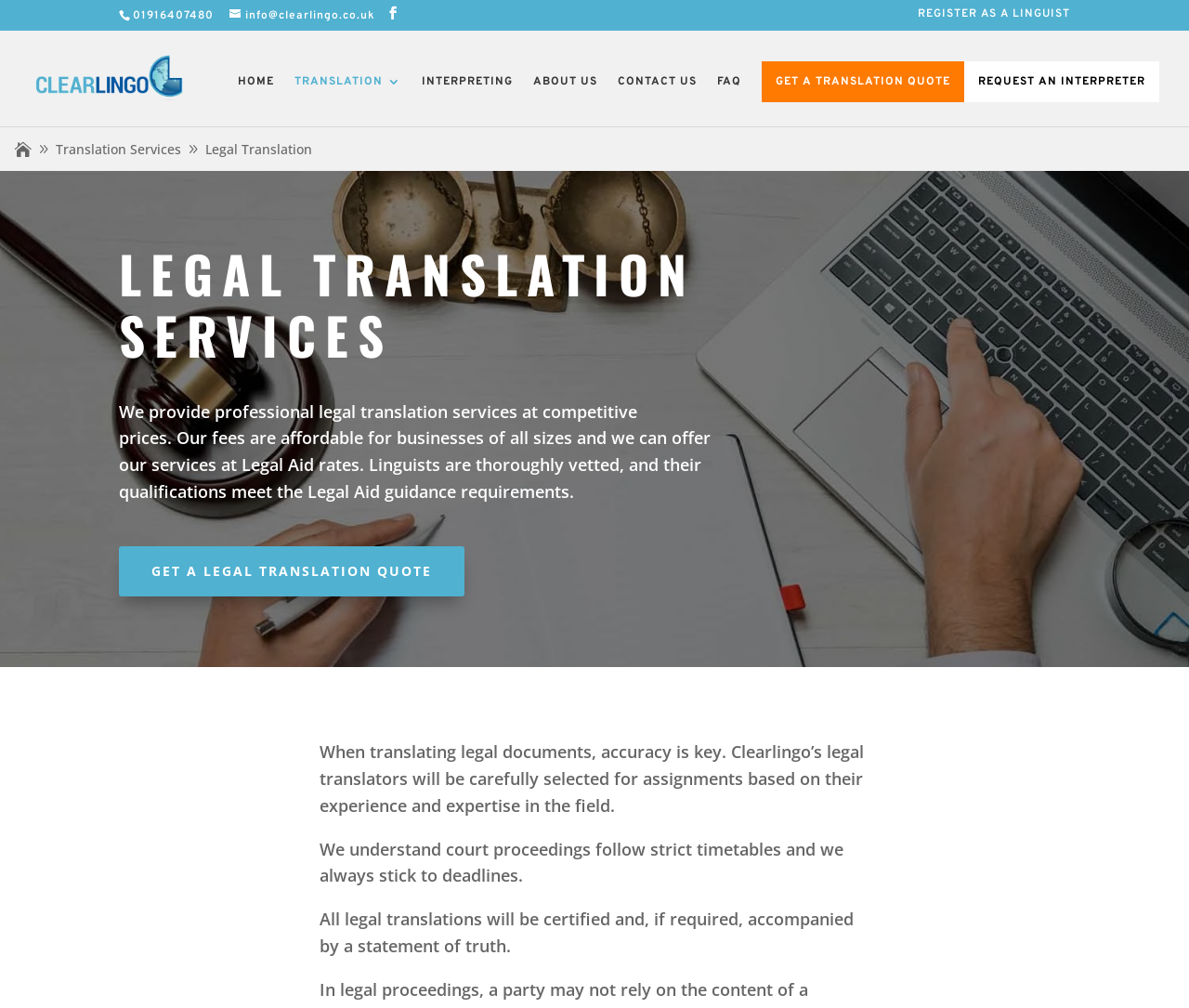What type of services does Clearlingo provide?
Look at the image and answer the question with a single word or phrase.

Translation and Interpreting